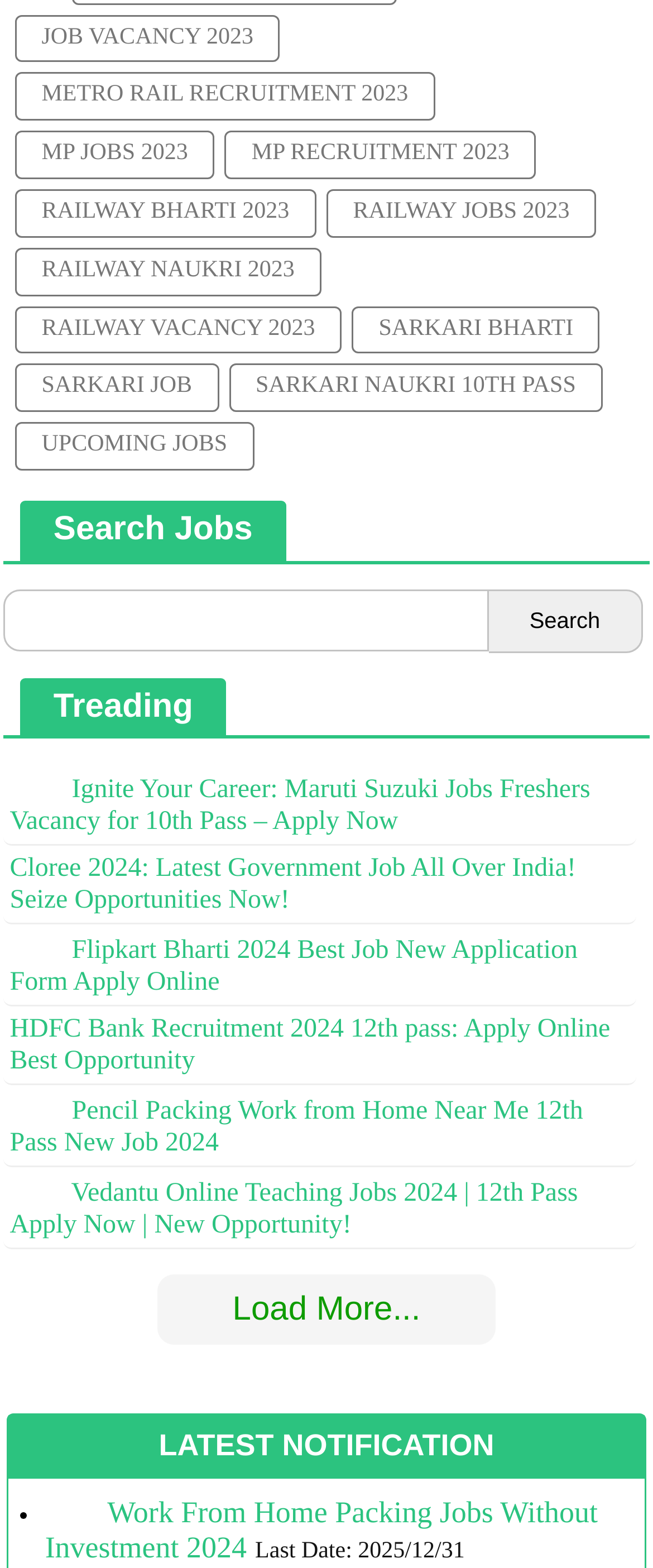Could you please study the image and provide a detailed answer to the question:
What is the purpose of the search bar?

The search bar is located under the 'Search Jobs' heading, and it has a textbox and a search button. This suggests that the purpose of the search bar is to search for jobs.